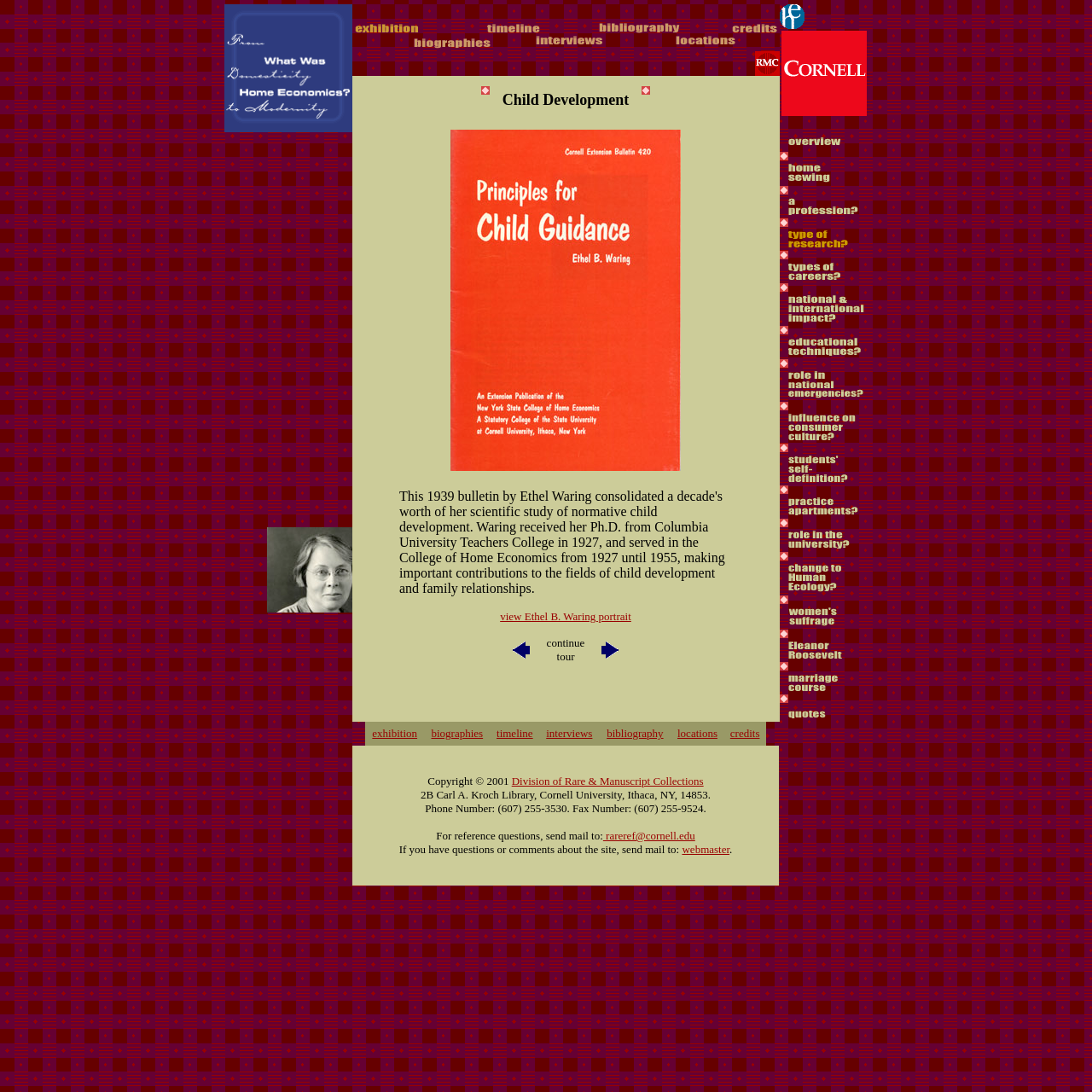What is the relationship between the links on this webpage? Based on the screenshot, please respond with a single word or phrase.

Related to Home Economics